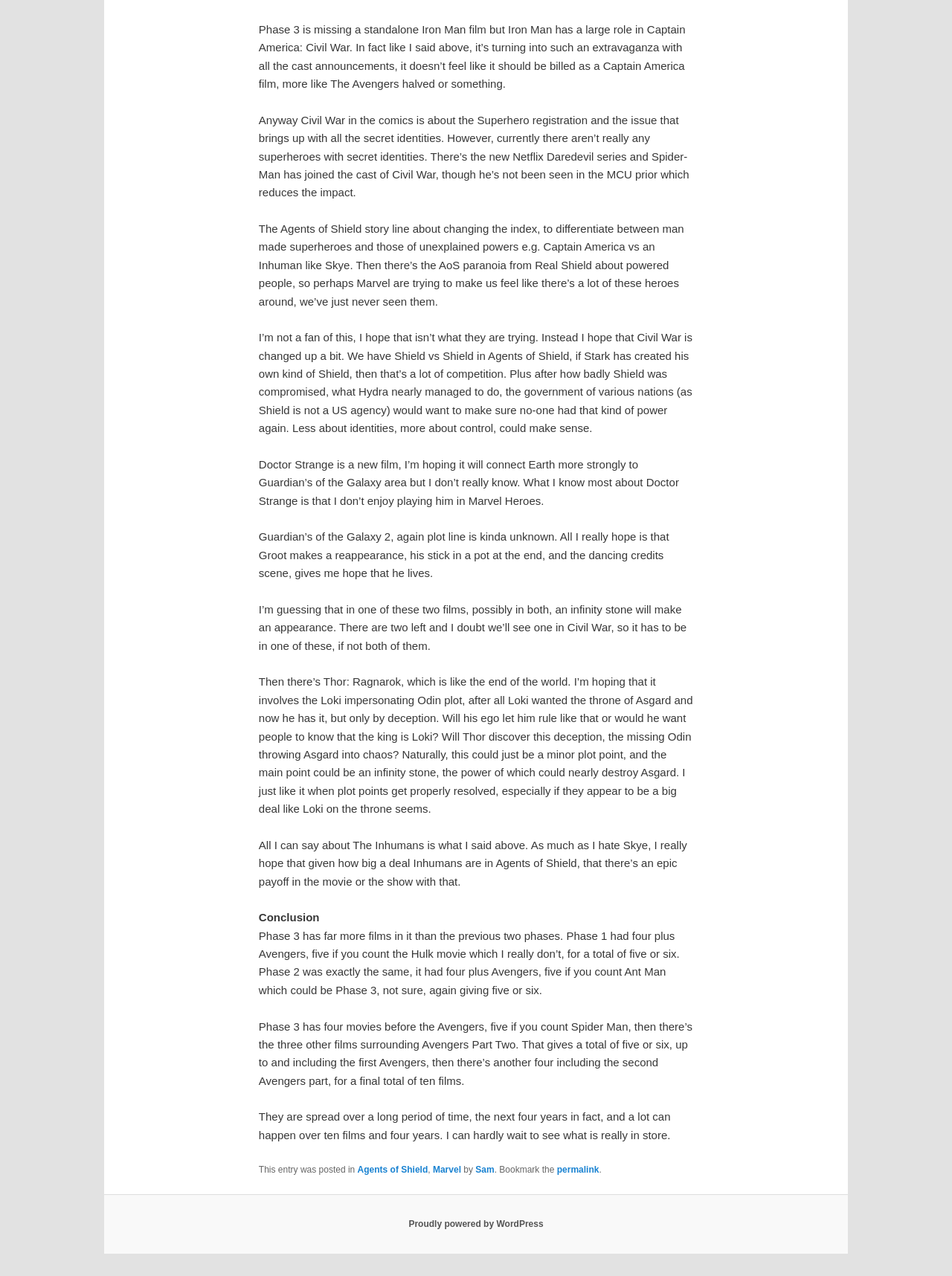Answer this question in one word or a short phrase: What is the purpose of the author's writing?

To share thoughts on Marvel movies and TV shows